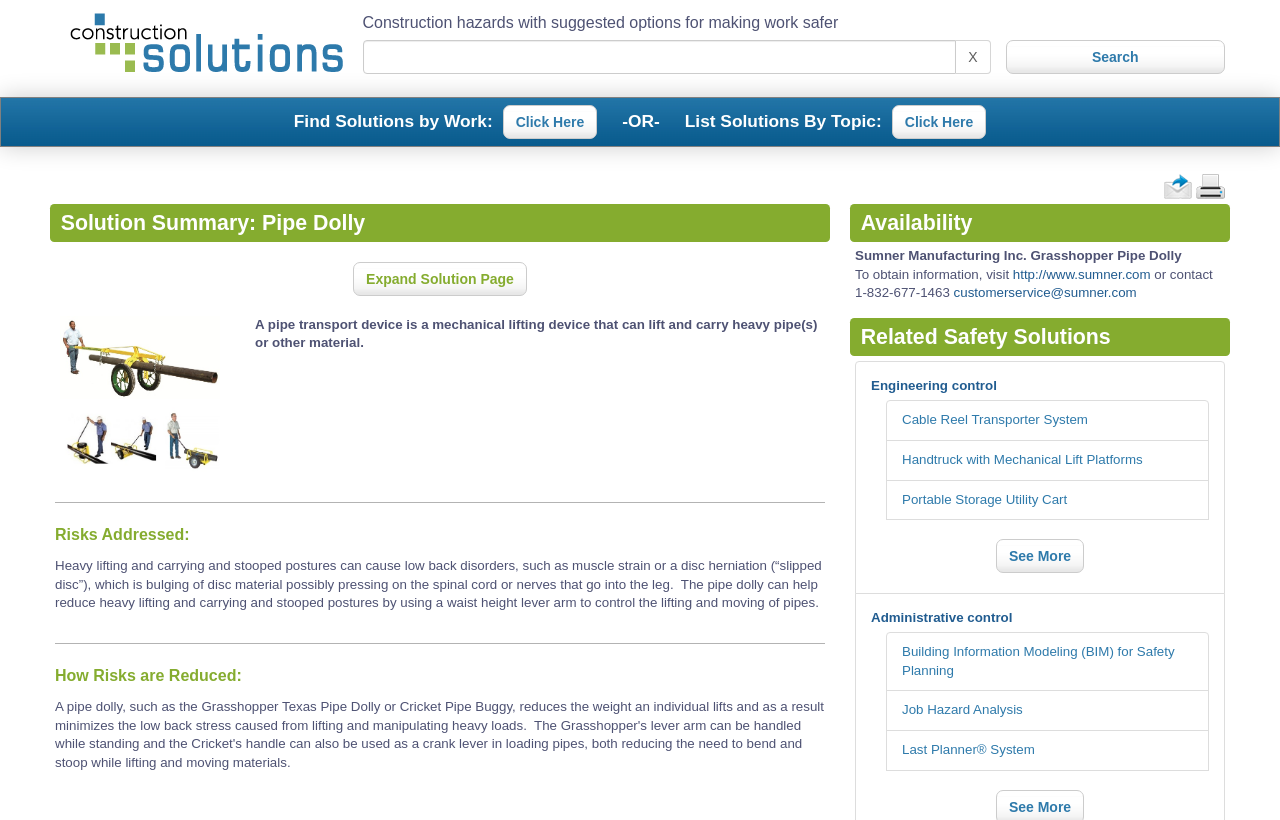What is the purpose of the pipe dolly? Observe the screenshot and provide a one-word or short phrase answer.

Reduce heavy lifting and carrying